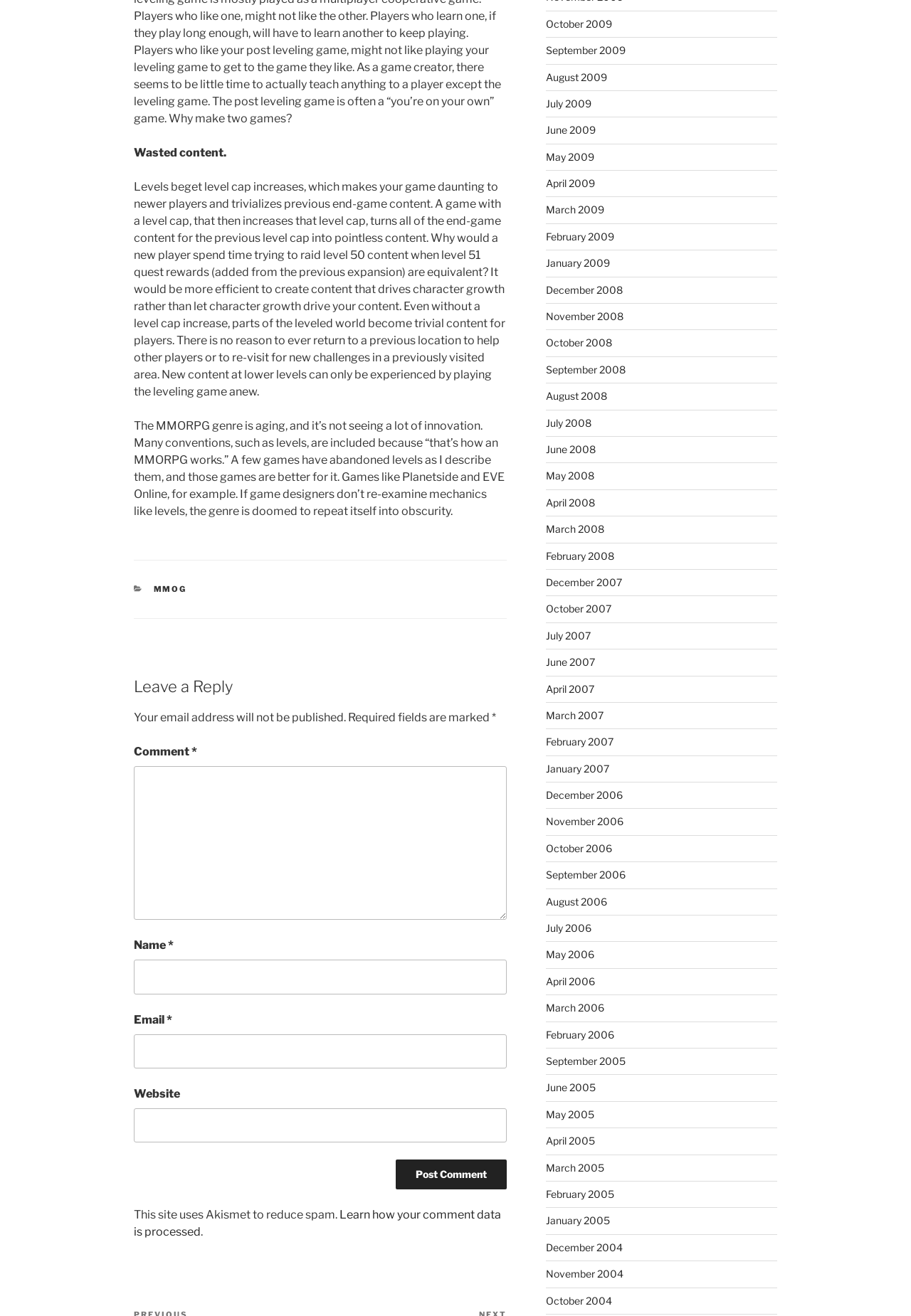What is the category of this article?
Please provide a detailed and comprehensive answer to the question.

The category of this article is MMOG, which can be seen in the footer section of the webpage, specifically the link 'MMOG' under the 'CATEGORIES' heading.